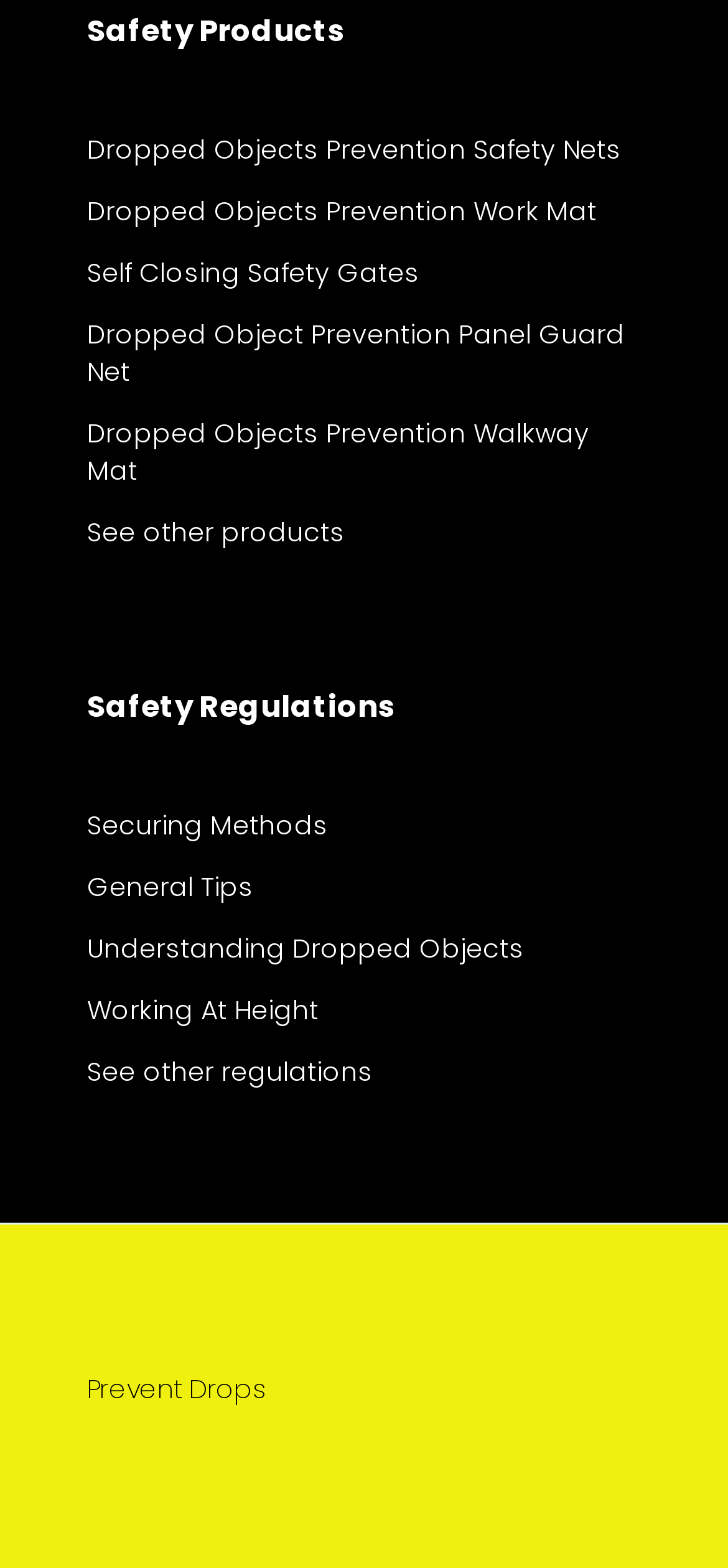Can you provide the bounding box coordinates for the element that should be clicked to implement the instruction: "Read about Understanding Dropped Objects"?

[0.12, 0.593, 0.88, 0.617]